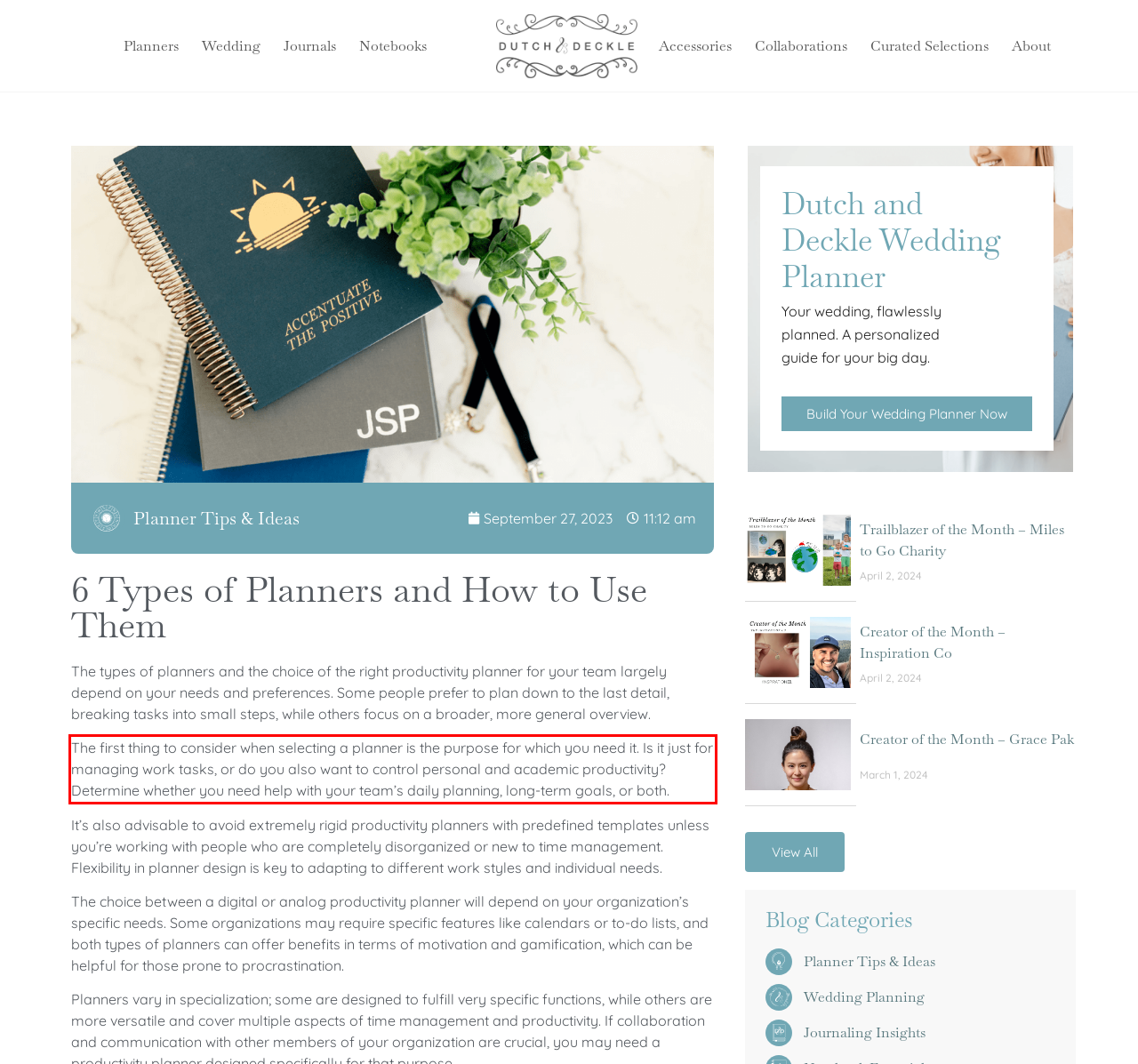There is a UI element on the webpage screenshot marked by a red bounding box. Extract and generate the text content from within this red box.

The first thing to consider when selecting a planner is the purpose for which you need it. Is it just for managing work tasks, or do you also want to control personal and academic productivity? Determine whether you need help with your team’s daily planning, long-term goals, or both.